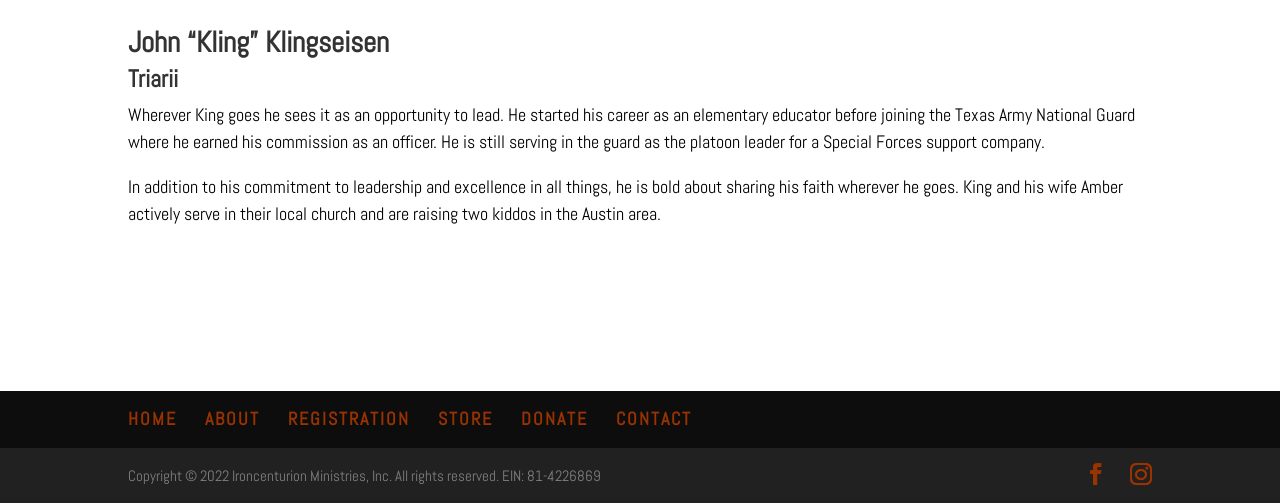What is the organization that King is part of?
Please ensure your answer to the question is detailed and covers all necessary aspects.

The StaticText element with the text 'He started his career as an elementary educator before joining the Texas Army National Guard where he earned his commission as an officer.' indicates that King is part of the Texas Army National Guard.